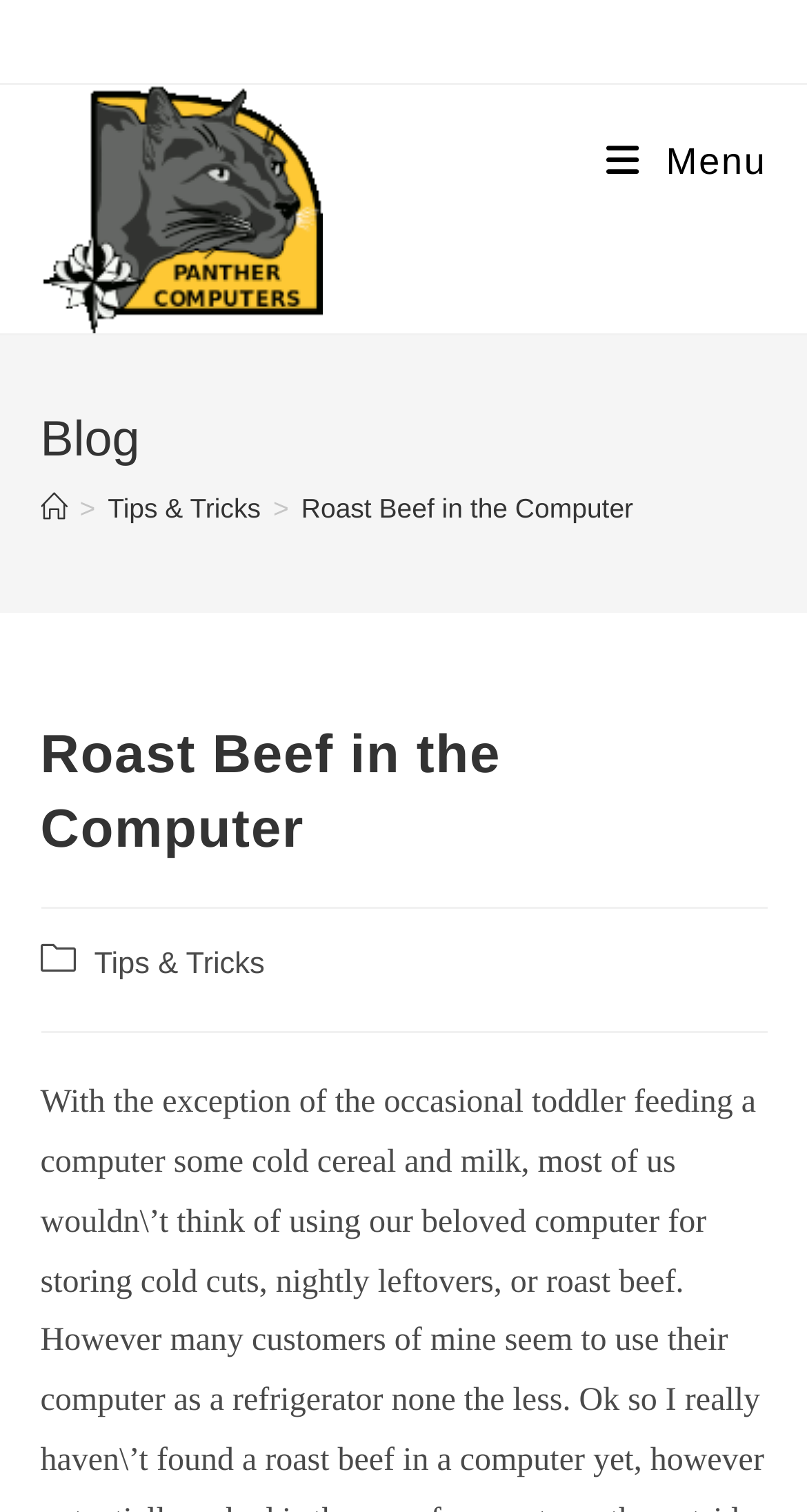From the image, can you give a detailed response to the question below:
What is the name of the category of the blog post?

The category of the blog post can be found in the breadcrumb navigation, where it is listed as 'Tips & Tricks'.